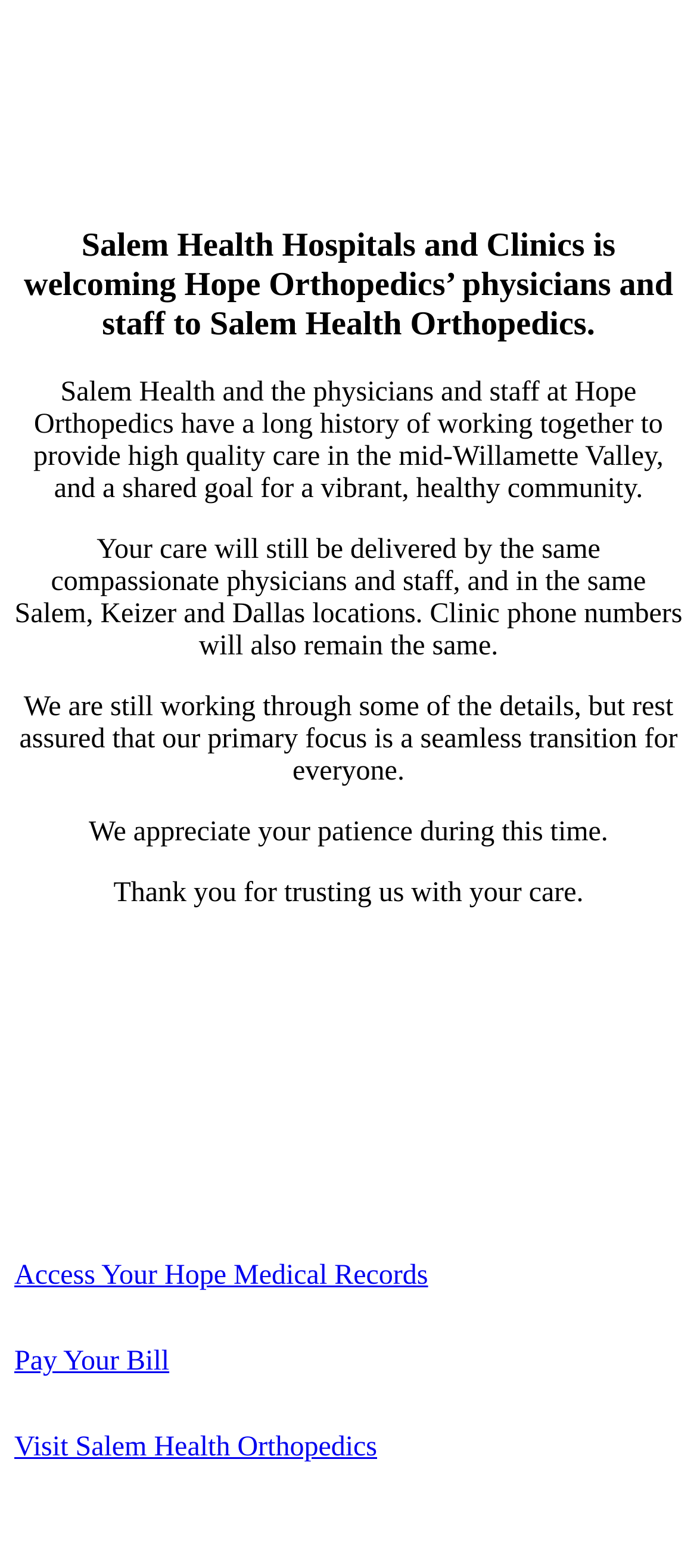Identify the bounding box of the UI component described as: "Access Your Hope Medical Records".

[0.021, 0.804, 0.614, 0.824]